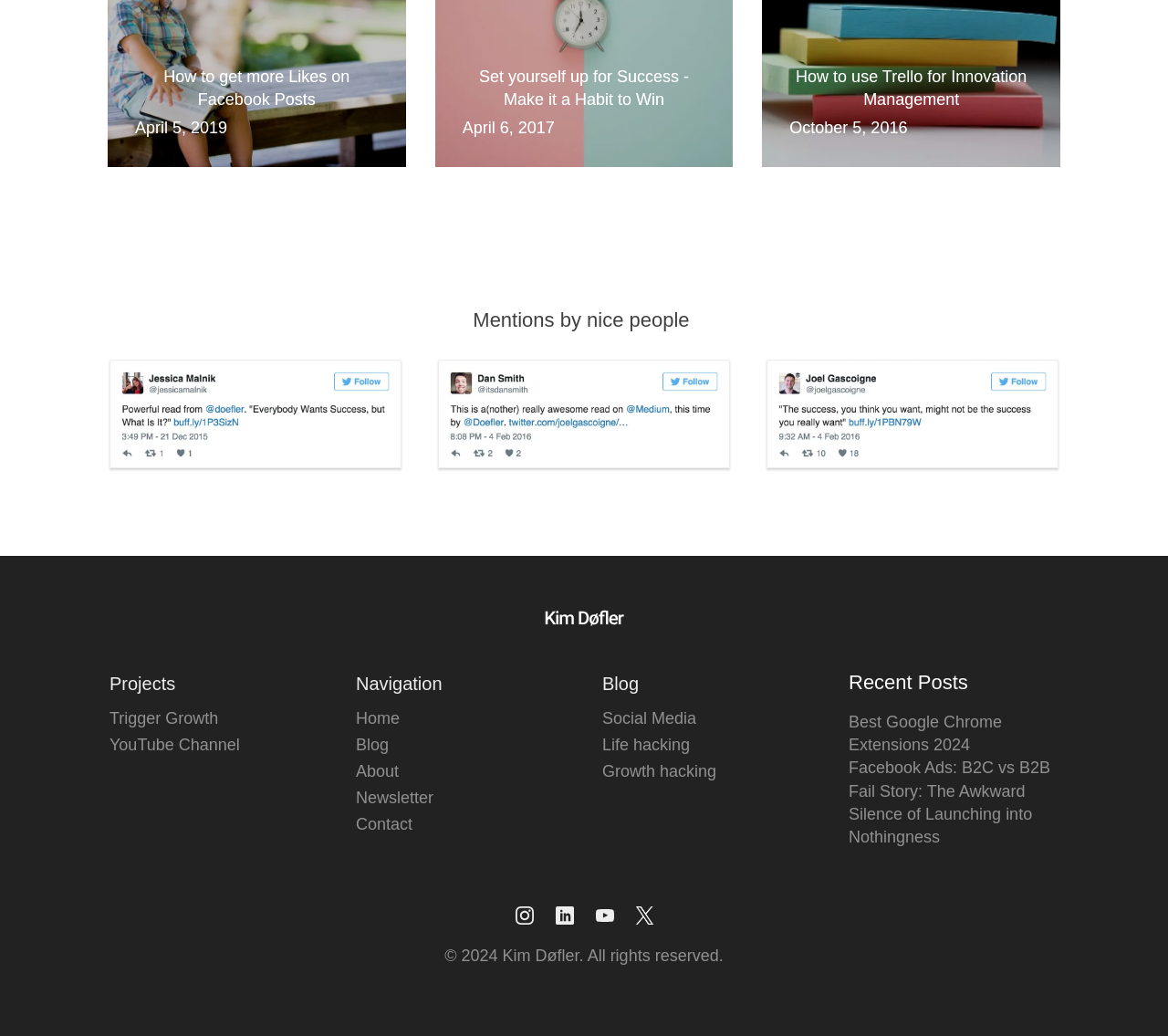Mark the bounding box of the element that matches the following description: "Life hacking".

[0.516, 0.707, 0.629, 0.732]